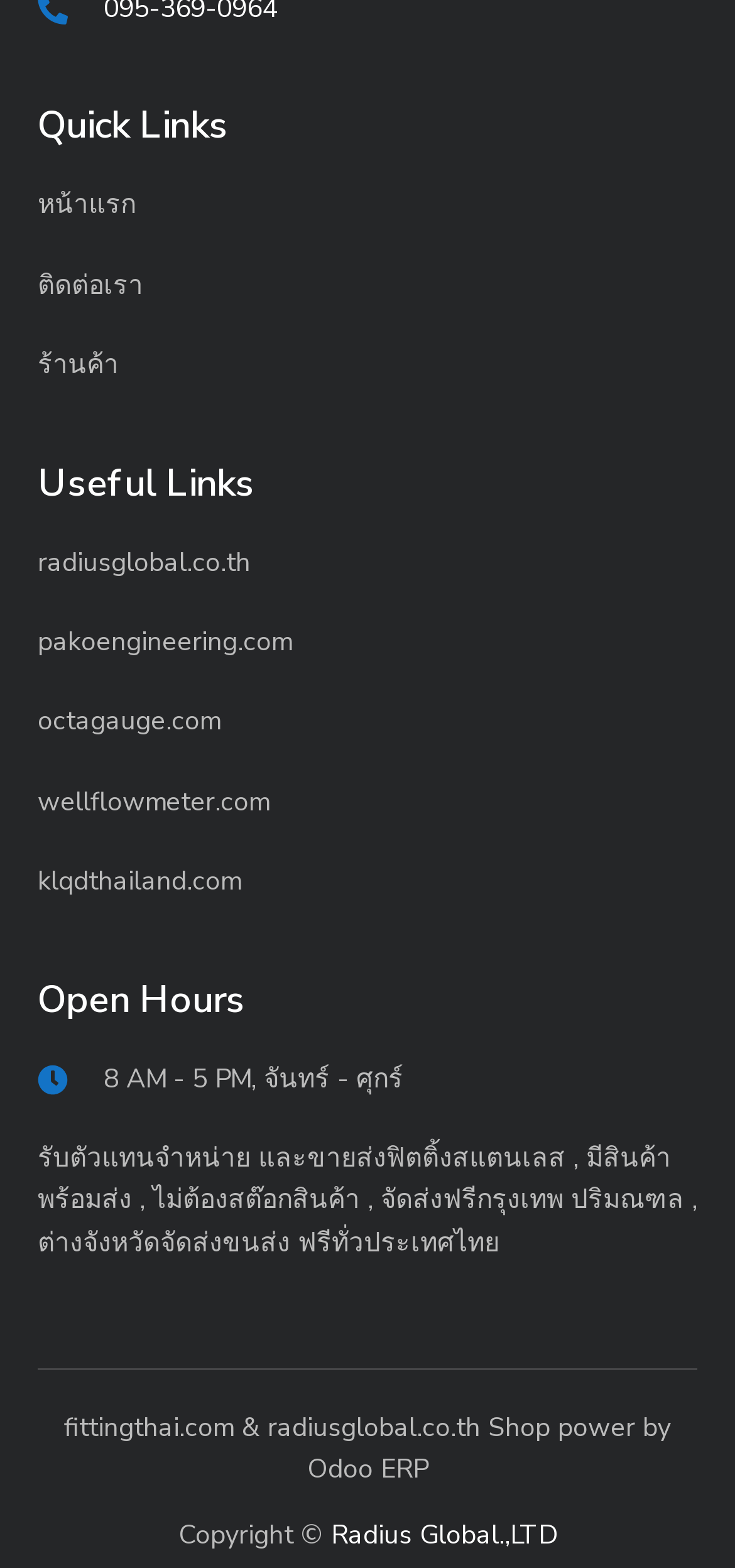Find the bounding box coordinates for the area that should be clicked to accomplish the instruction: "check open hours".

[0.051, 0.624, 0.949, 0.651]